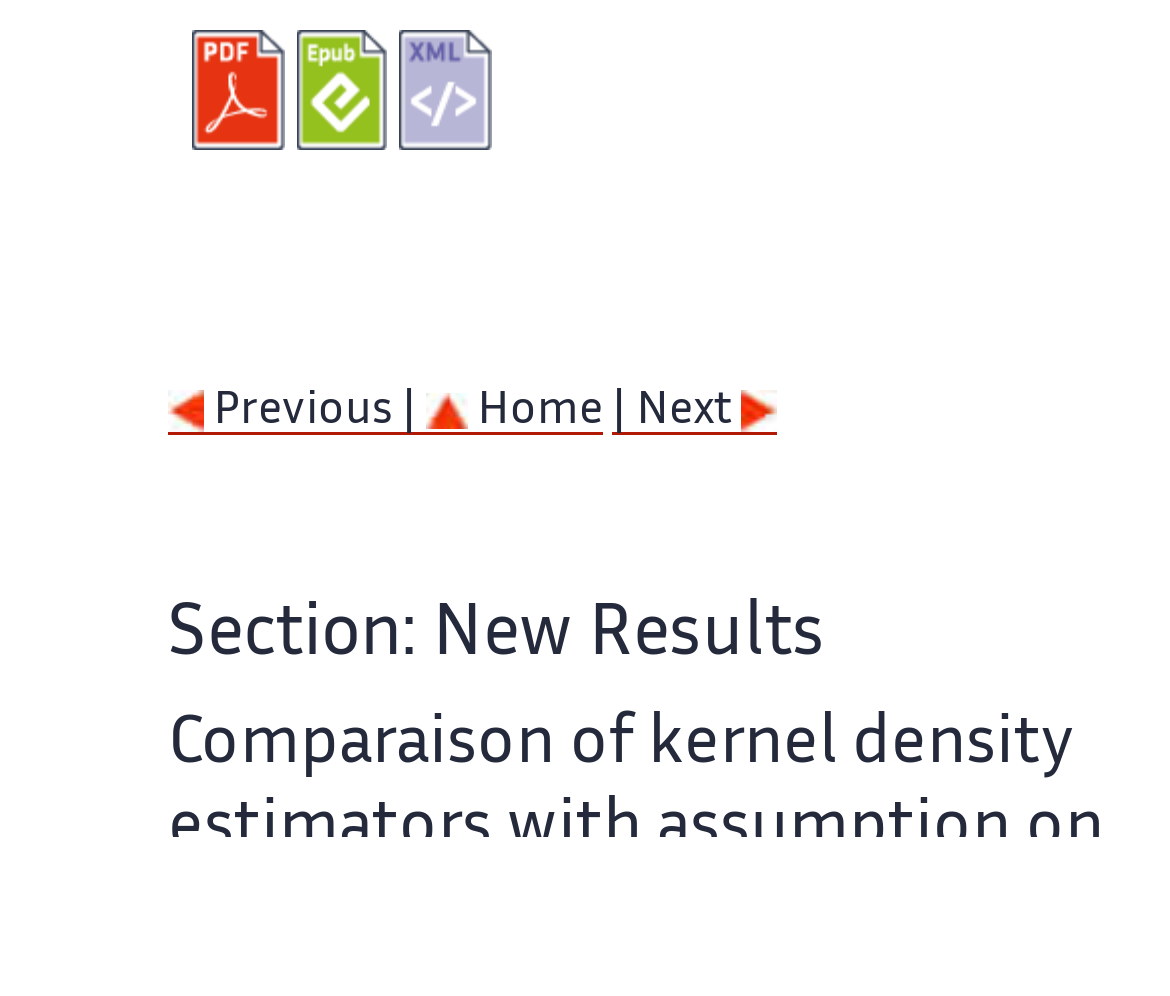Based on the element description: "alt="Bridge the Downs Link"", identify the bounding box coordinates for this UI element. The coordinates must be four float numbers between 0 and 1, listed as [left, top, right, bottom].

None